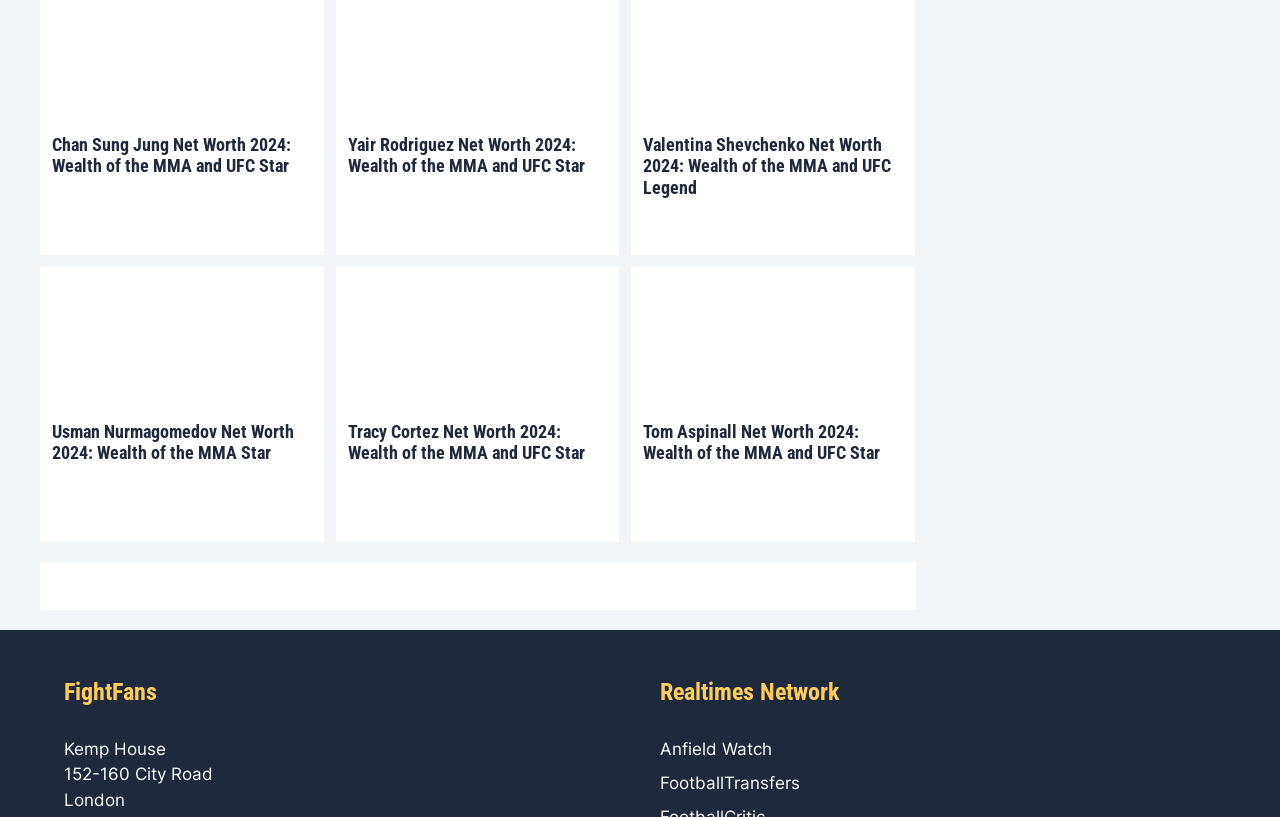Identify the bounding box coordinates of the specific part of the webpage to click to complete this instruction: "View Chan Sung Jung's net worth".

[0.041, 0.056, 0.244, 0.08]